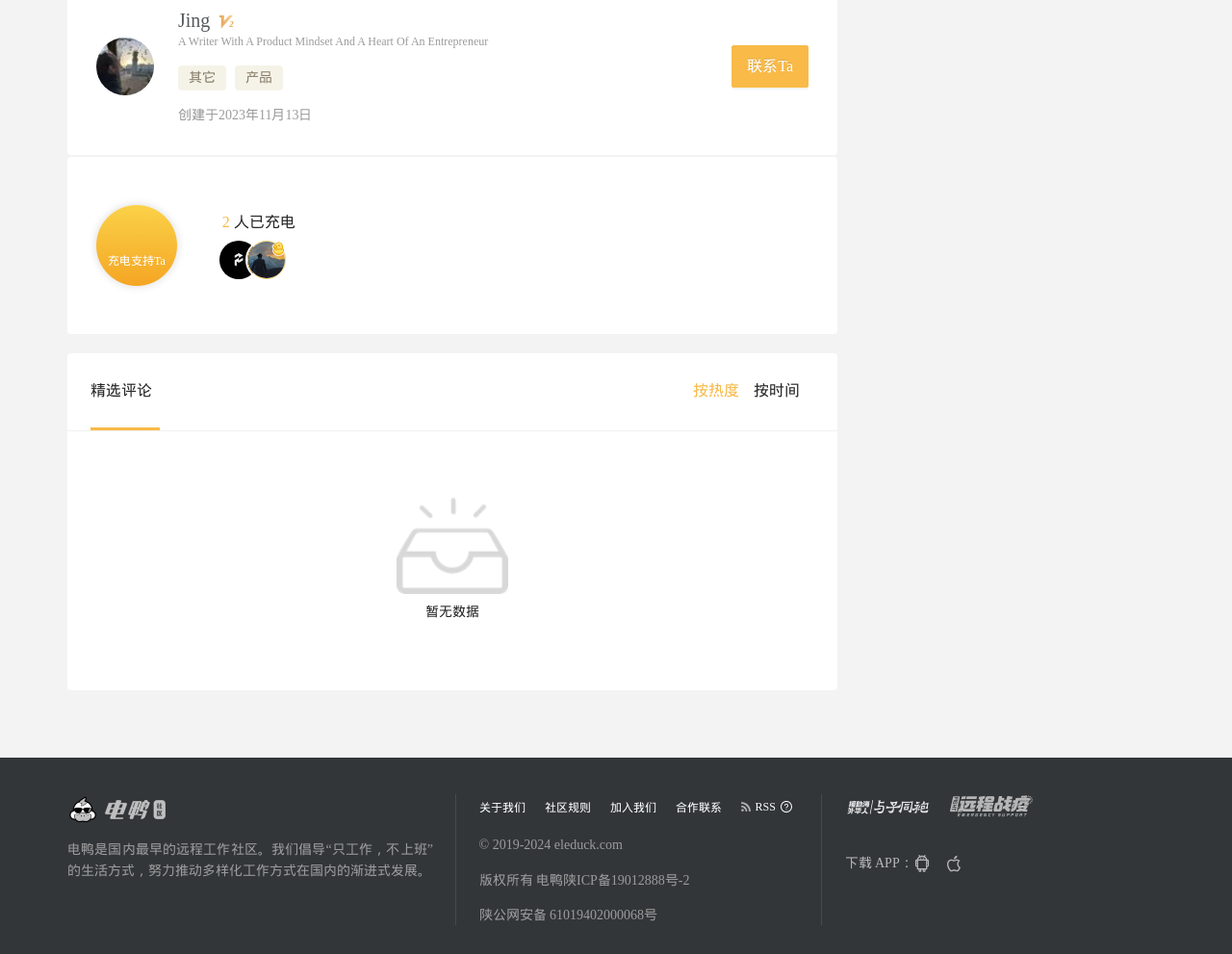Pinpoint the bounding box coordinates of the clickable element needed to complete the instruction: "Contact Ta". The coordinates should be provided as four float numbers between 0 and 1: [left, top, right, bottom].

[0.606, 0.061, 0.644, 0.078]